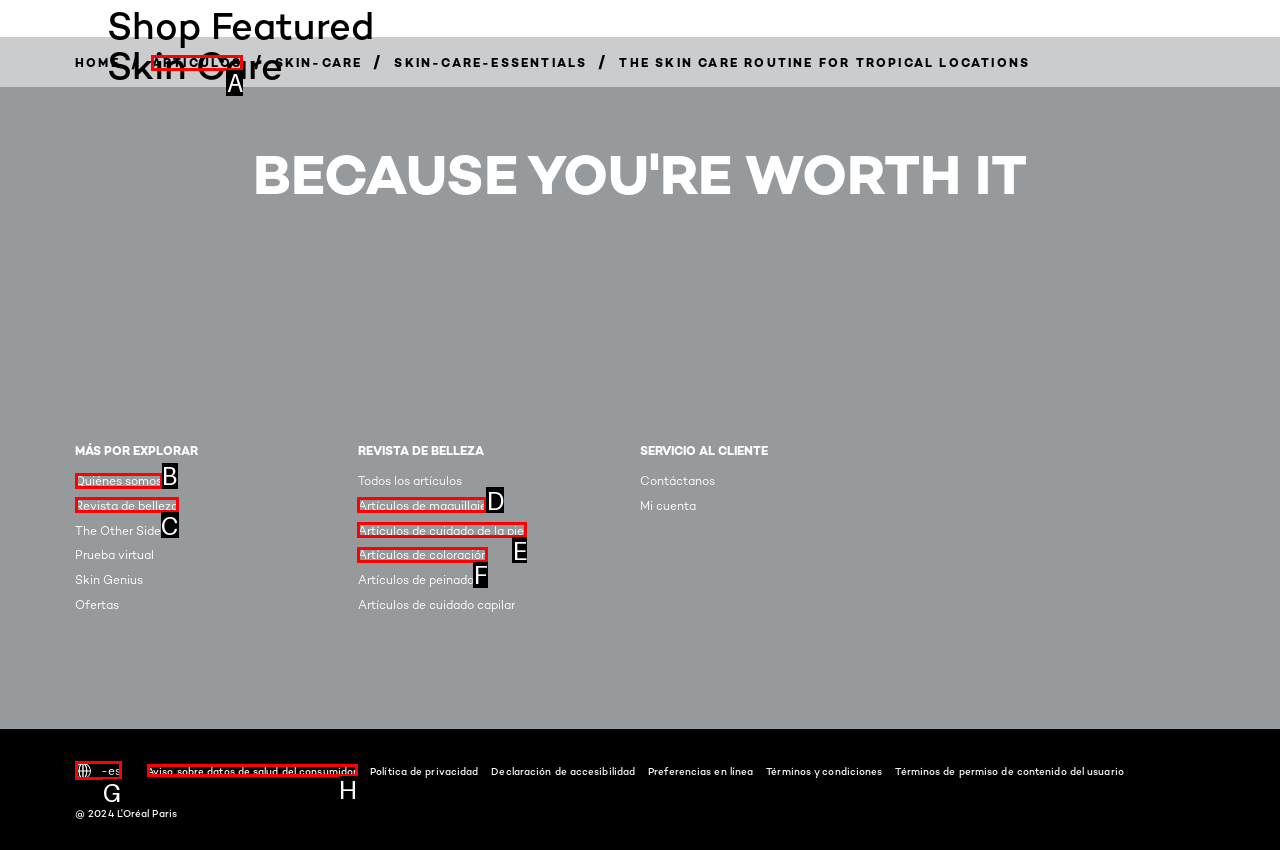Which option corresponds to the following element description: artículos?
Please provide the letter of the correct choice.

A